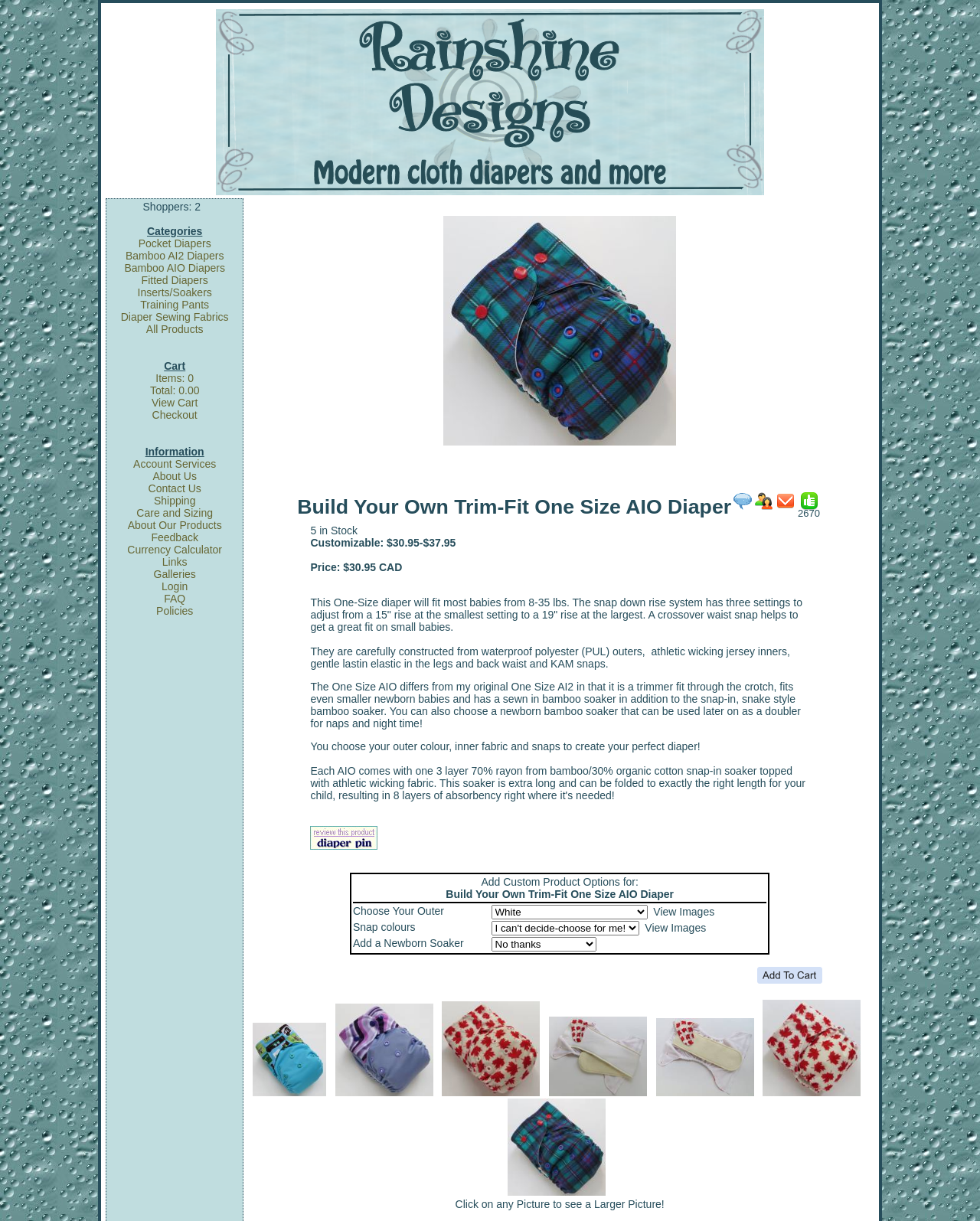Give a short answer to this question using one word or a phrase:
What is the weight range of babies that the diaper can fit?

8-35 lbs